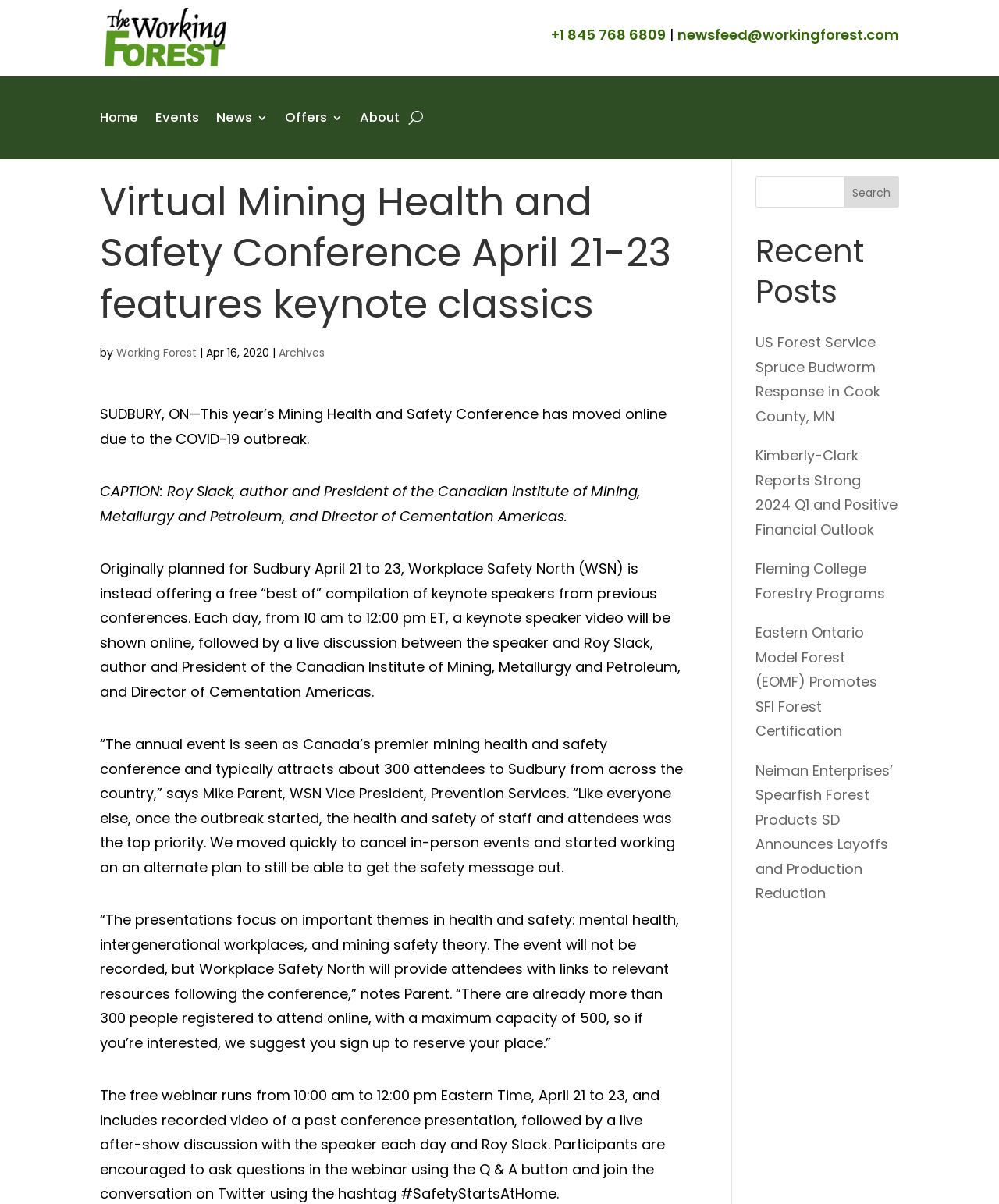What is the maximum capacity of the online conference?
Please provide a single word or phrase as the answer based on the screenshot.

500